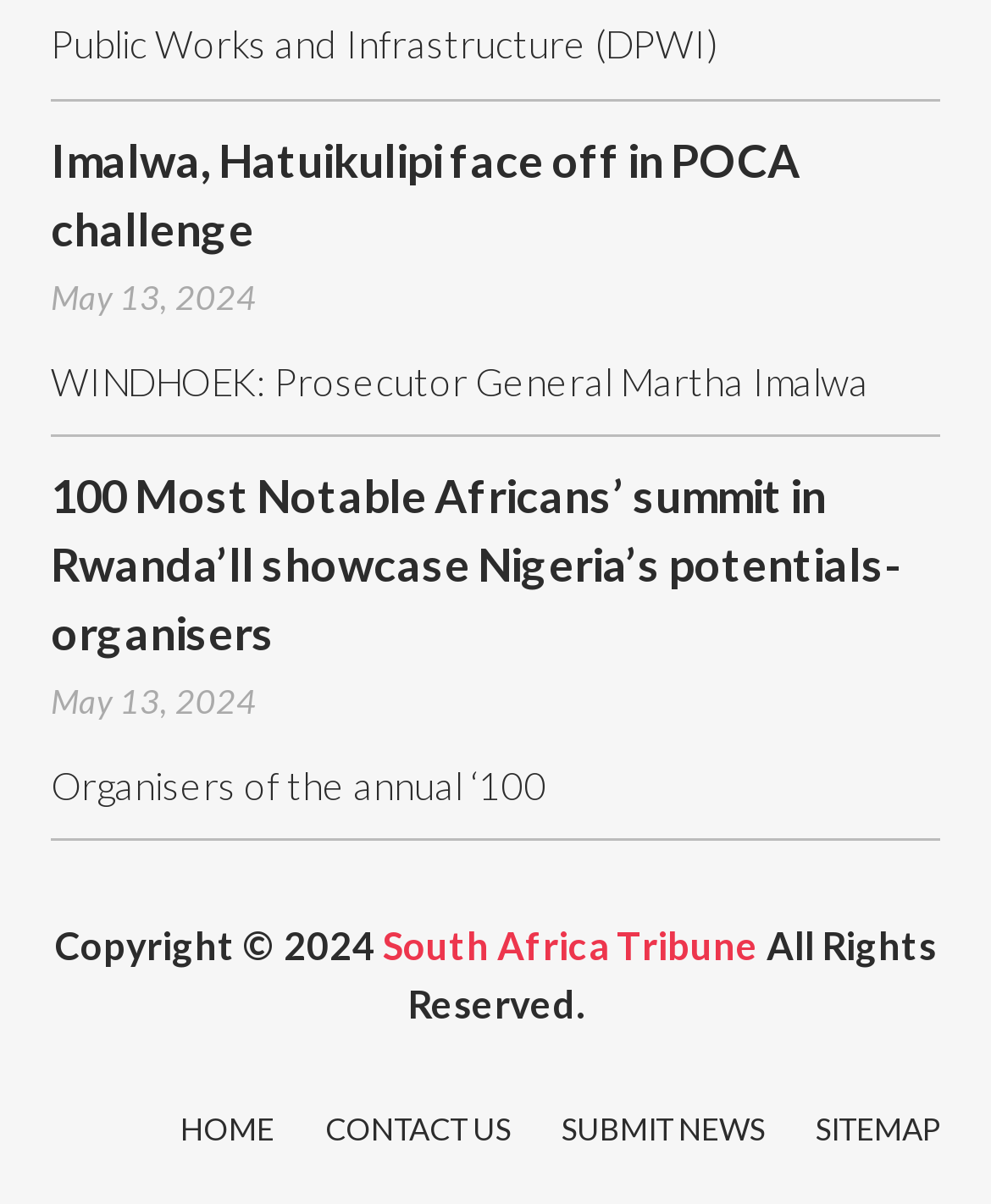Utilize the details in the image to give a detailed response to the question: Who is the Prosecutor General mentioned in the first article?

I read the text of the first article, which is represented by the 'StaticText' element [550] 'WINDHOEK: Prosecutor General Martha Imalwa...'. The text mentions the name of the Prosecutor General, Martha Imalwa.